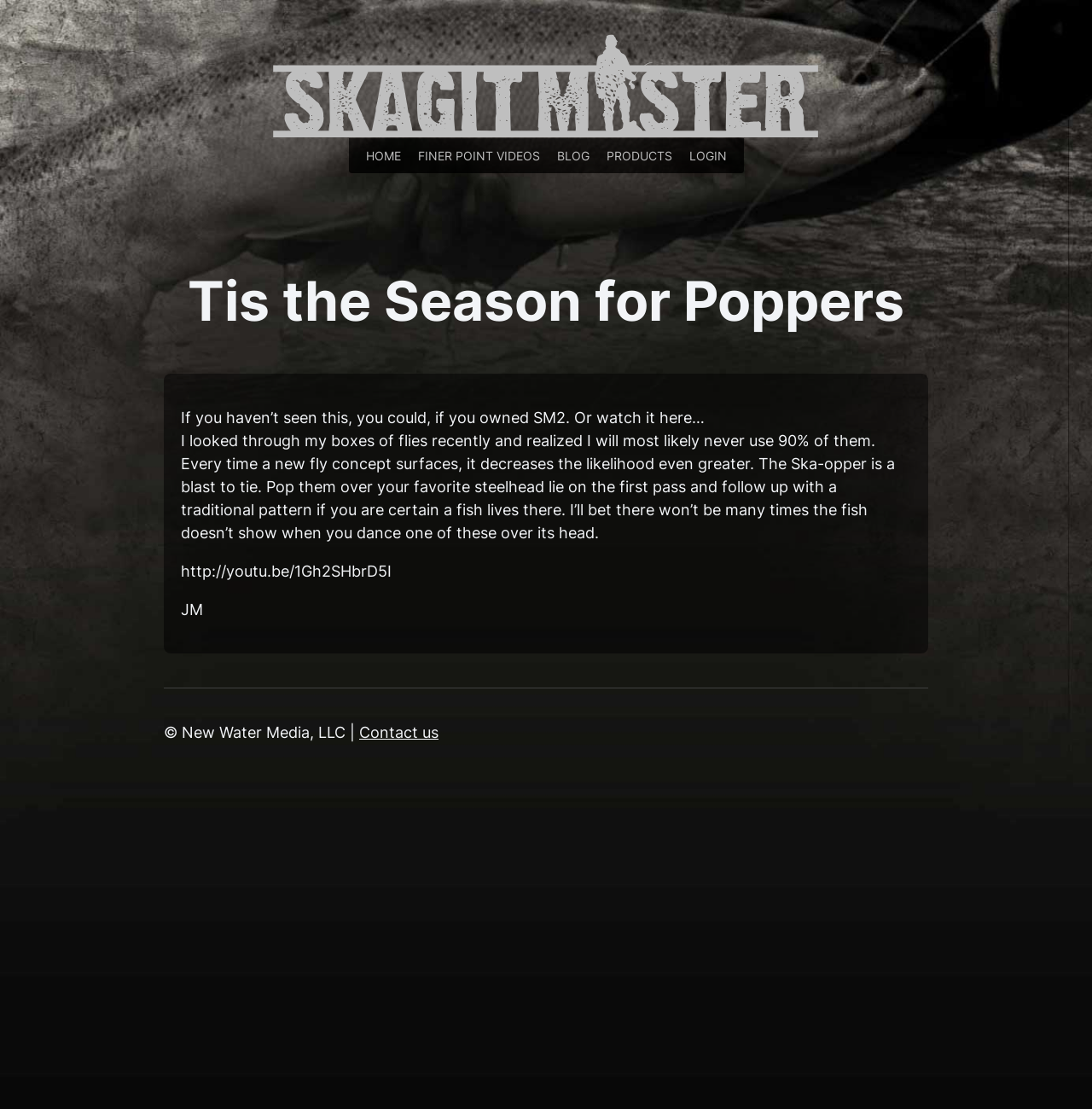What is the topic of the article?
Provide an in-depth and detailed answer to the question.

The article is about 'Poppers', specifically the 'Ska-opper' which is a type of fly, and the author is discussing their experience with it.